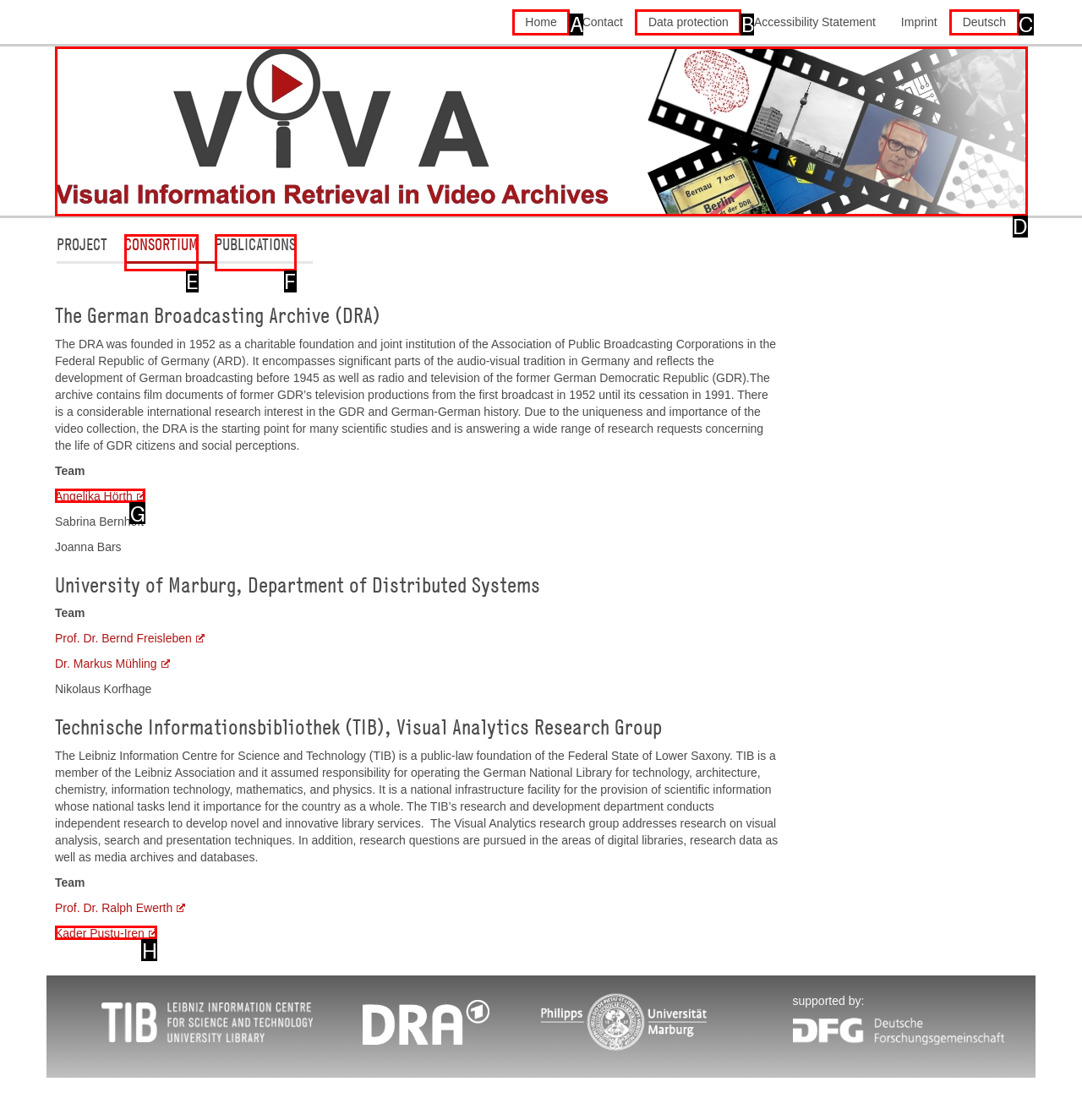Which option aligns with the description: Deutsch? Respond by selecting the correct letter.

C